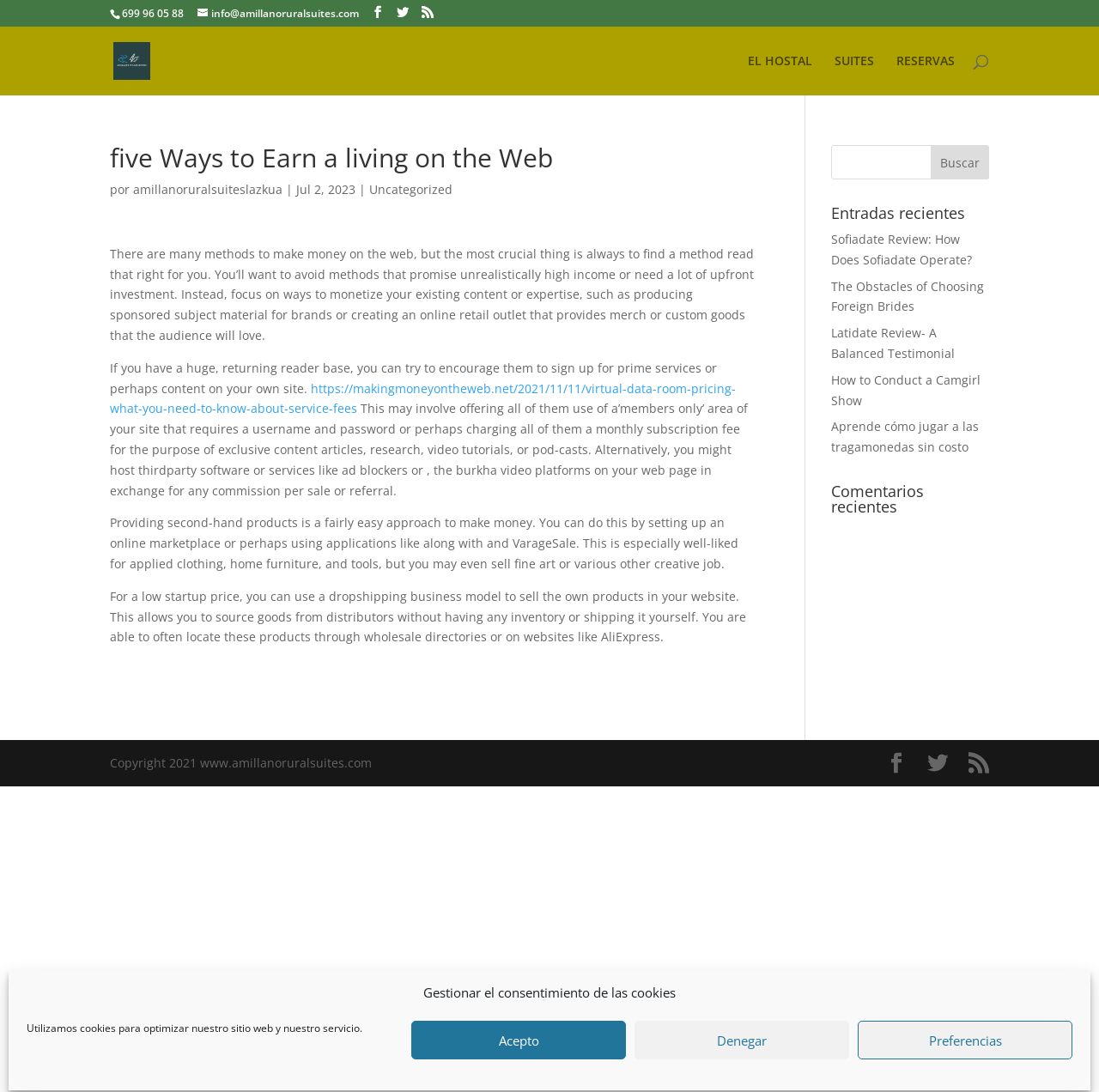What is the name of the website's email address?
Please give a detailed answer to the question using the information shown in the image.

I found the email address by looking at the top section of the webpage, where the contact information is displayed. The email address is written in plain text as 'info@amillanoruralsuites.com'.